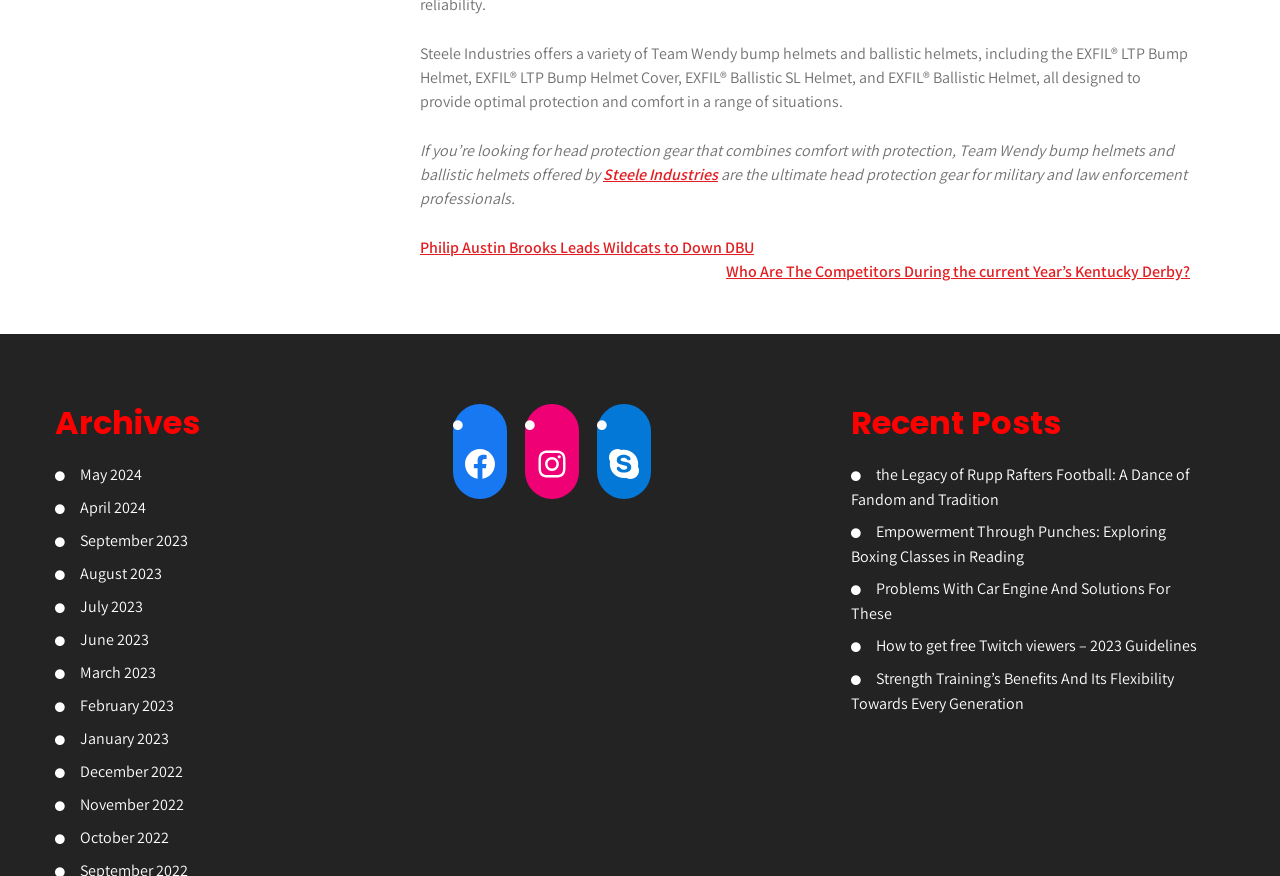Provide a brief response using a word or short phrase to this question:
How many social media links are available?

3